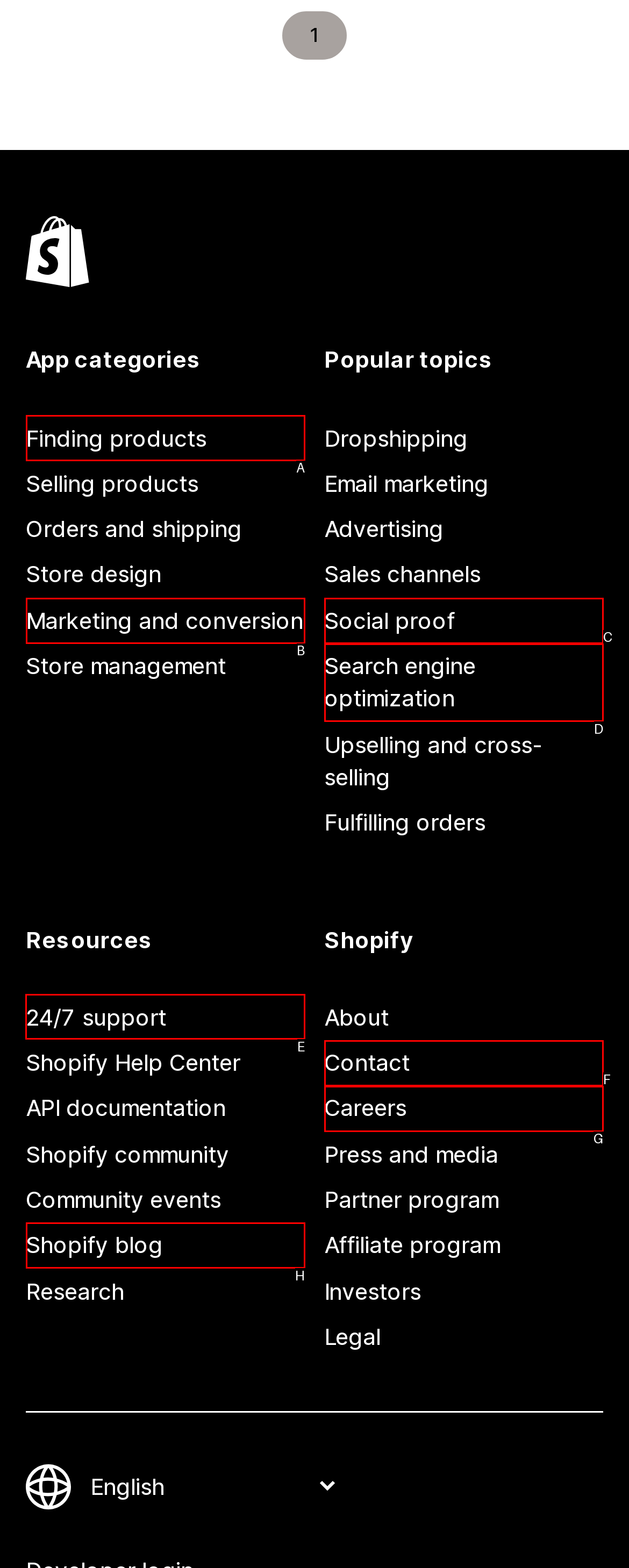Find the HTML element to click in order to complete this task: Get 24/7 support
Answer with the letter of the correct option.

E